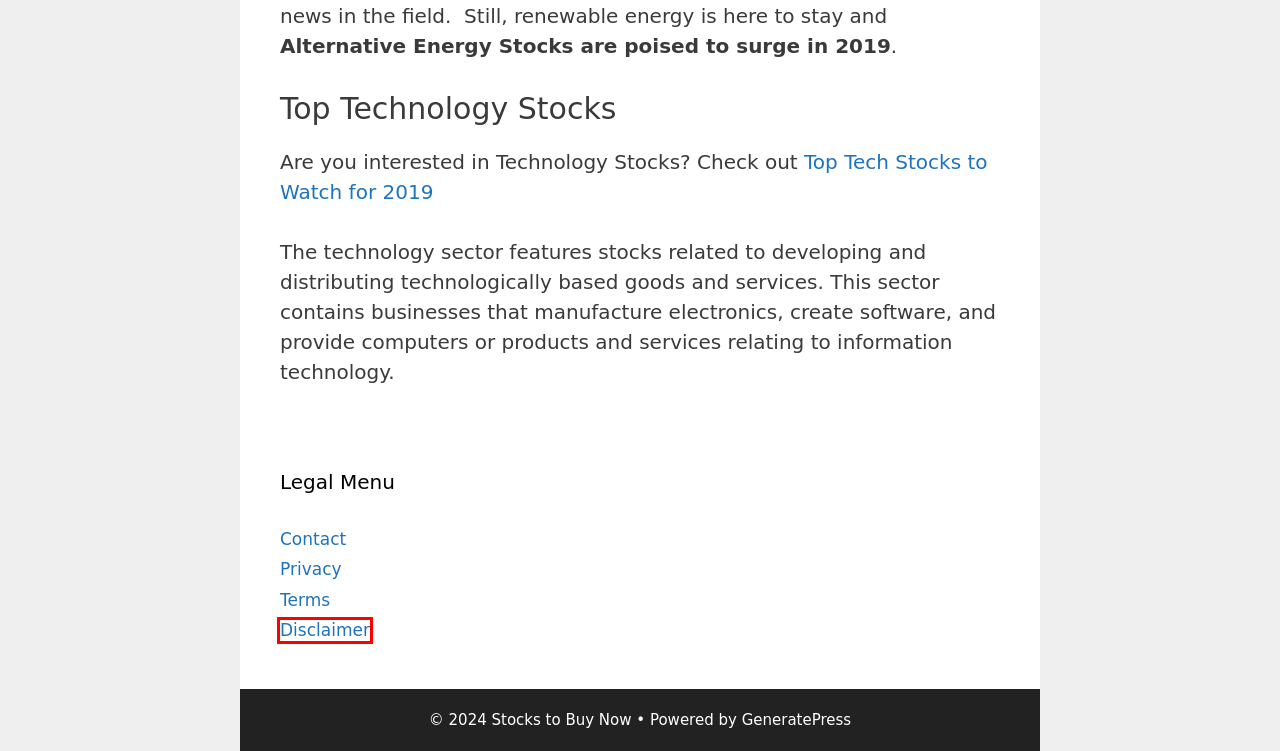Look at the screenshot of the webpage and find the element within the red bounding box. Choose the webpage description that best fits the new webpage that will appear after clicking the element. Here are the candidates:
A. Disclaimer - Stocks to Buy Now
B. GeneratePress - The perfect foundation for your WordPress website.
C. High Yield Dividend Stocks  - Top 5 Dividend Stocks to Buy Now
D. Penny Stocks to Buy - Gold Mining Penny Stocks Buy Now
E. Top Stocks Buy Now – Current Dogs of the Dow for 2019
F. Contact - Stocks to Buy Now
G. Top Tech Stocks to Watch for 2019 - Technology Stocks List
H. Terms - Stocks to Buy Now

A